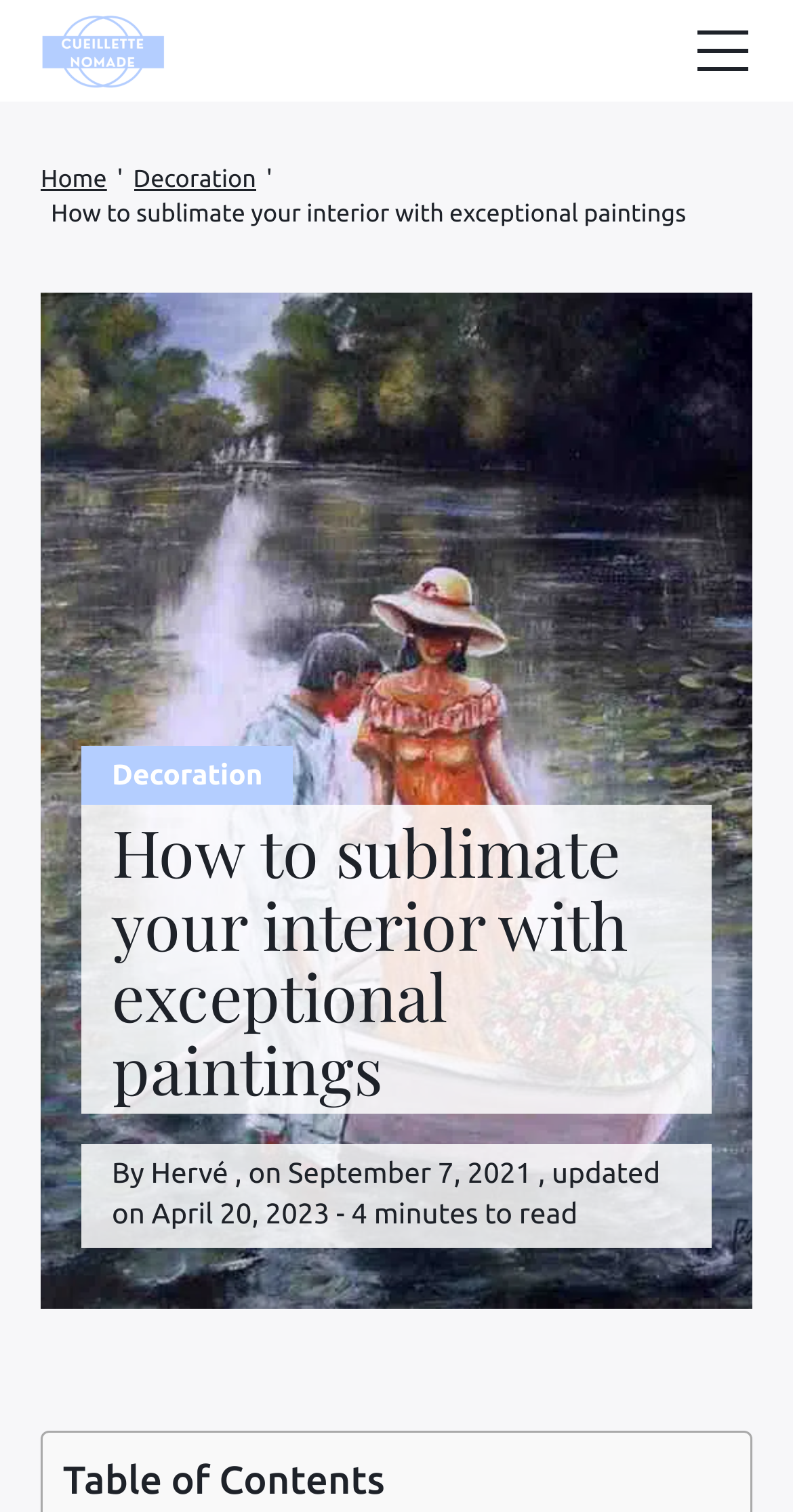Identify the coordinates of the bounding box for the element described below: "parent_node: Search for: name="s"". Return the coordinates as four float numbers between 0 and 1: [left, top, right, bottom].

[0.109, 0.466, 0.724, 0.52]